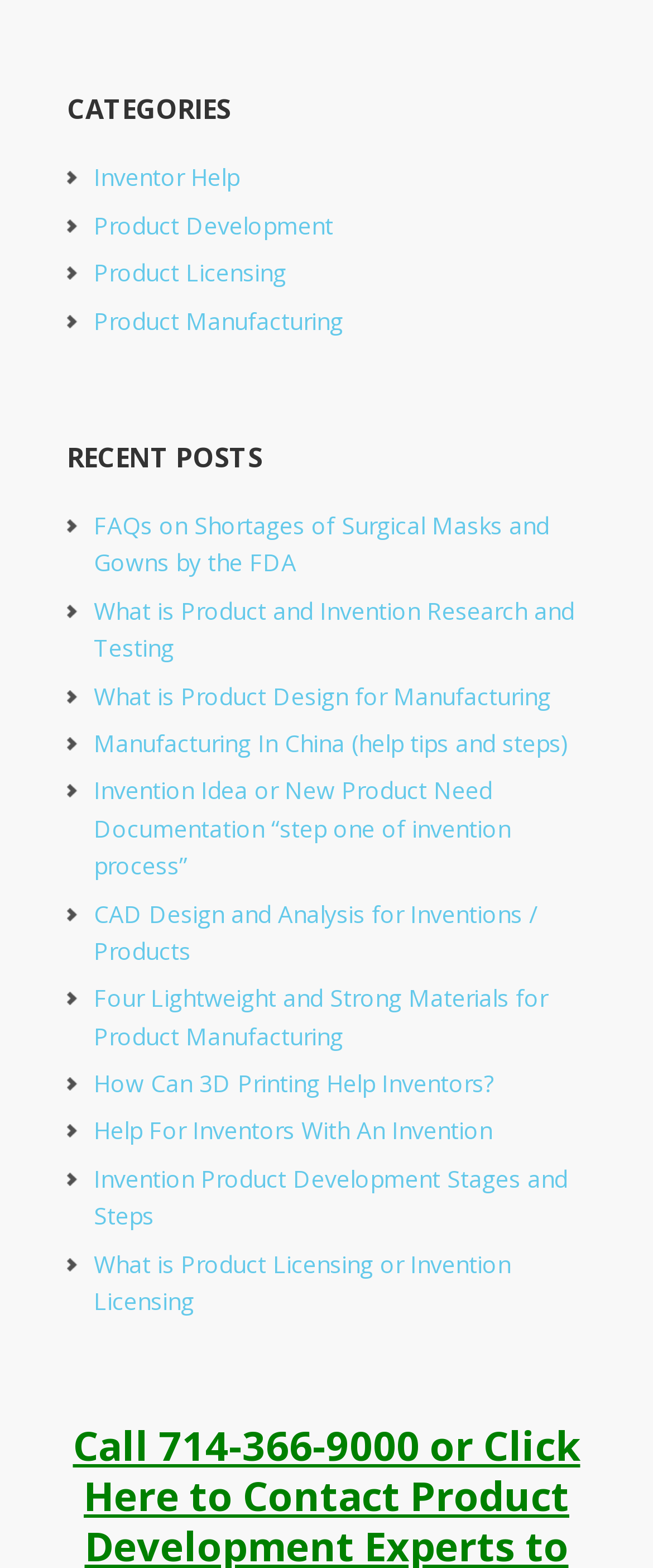Answer the question in one word or a short phrase:
What is the topic of the post 'What is Product and Invention Research and Testing'?

Product and Invention Research and Testing